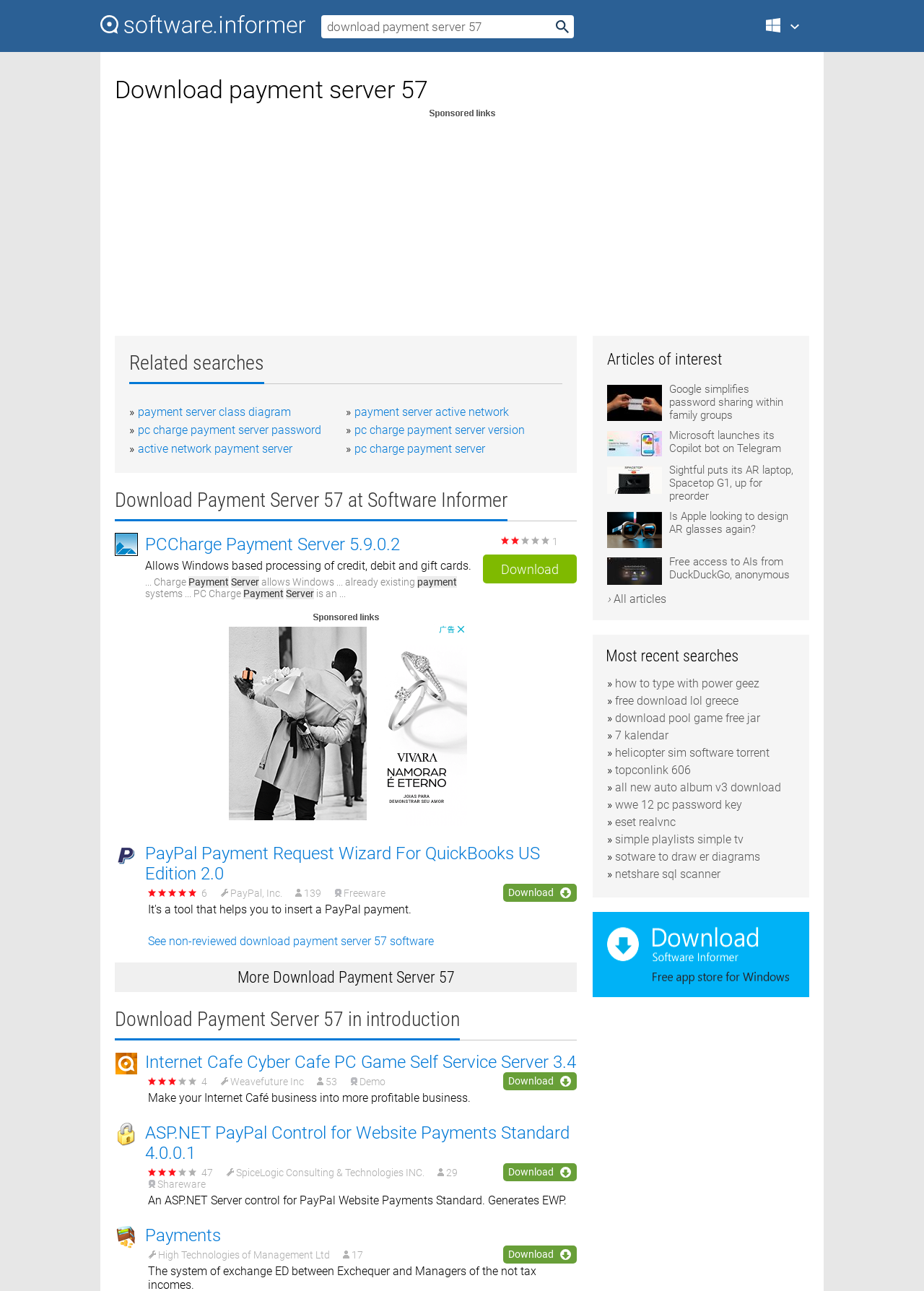Locate the bounding box coordinates of the clickable element to fulfill the following instruction: "Click the 'Download' button". Provide the coordinates as four float numbers between 0 and 1 in the format [left, top, right, bottom].

[0.523, 0.429, 0.624, 0.452]